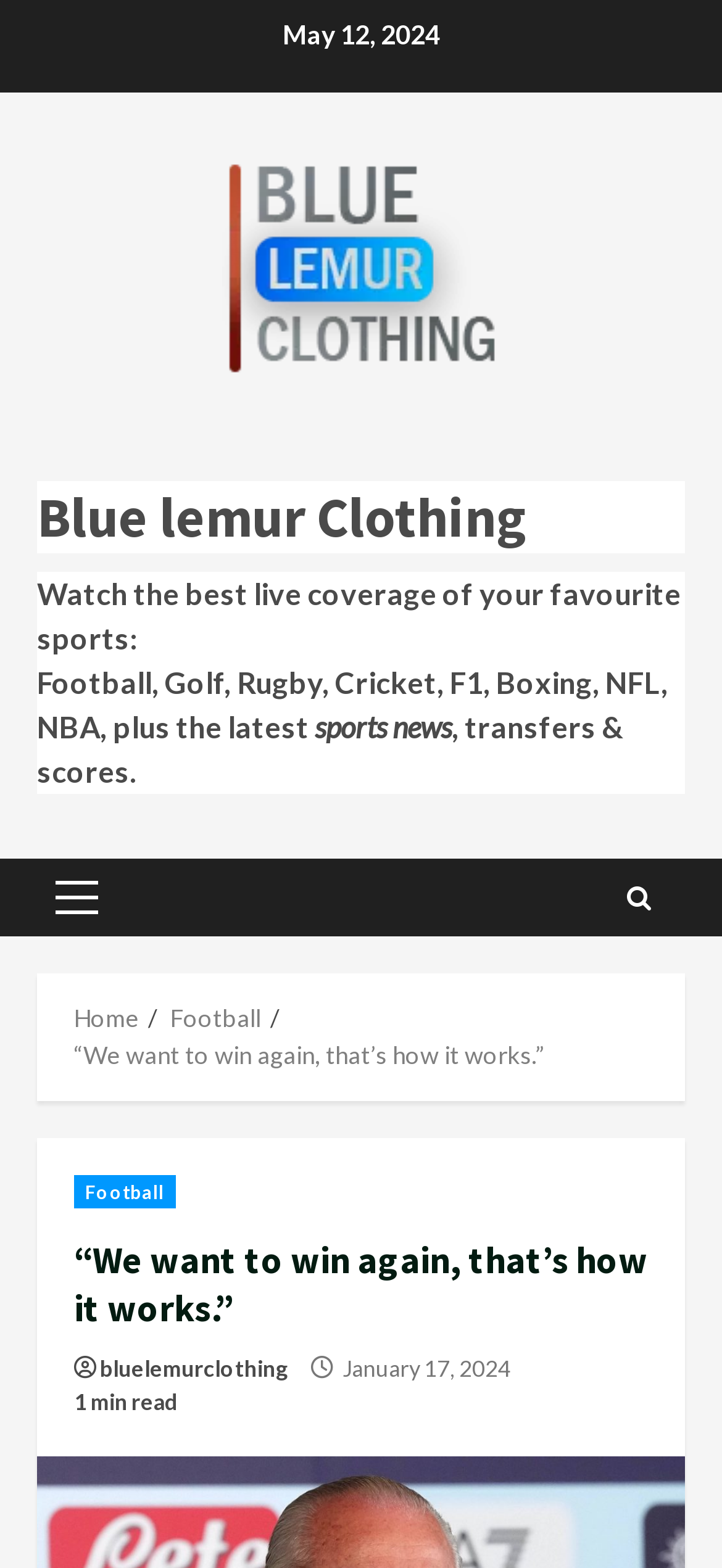How long does it take to read the article?
Using the details from the image, give an elaborate explanation to answer the question.

I found the reading time of the article by looking at the static text element at the bottom of the webpage, which says '1 min read'.